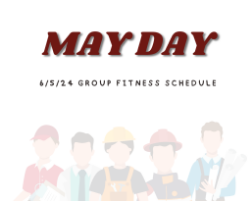Create an elaborate description of the image, covering every aspect.

The image features a promotional header for the "May Day 2024 Group Fitness Schedule." Boldly displayed at the top, the title "MAY DAY" is emphasized in a striking, oversized font, capturing attention. Below the title, the date "6/5/24" indicates the specific event schedule. The background is adorned with subtle illustrations of various workers, symbolizing community and collaboration, which aligns with the May Day theme of celebration and labor. This inviting design sets the tone for an engaging fitness event aimed at fostering camaraderie among participants.